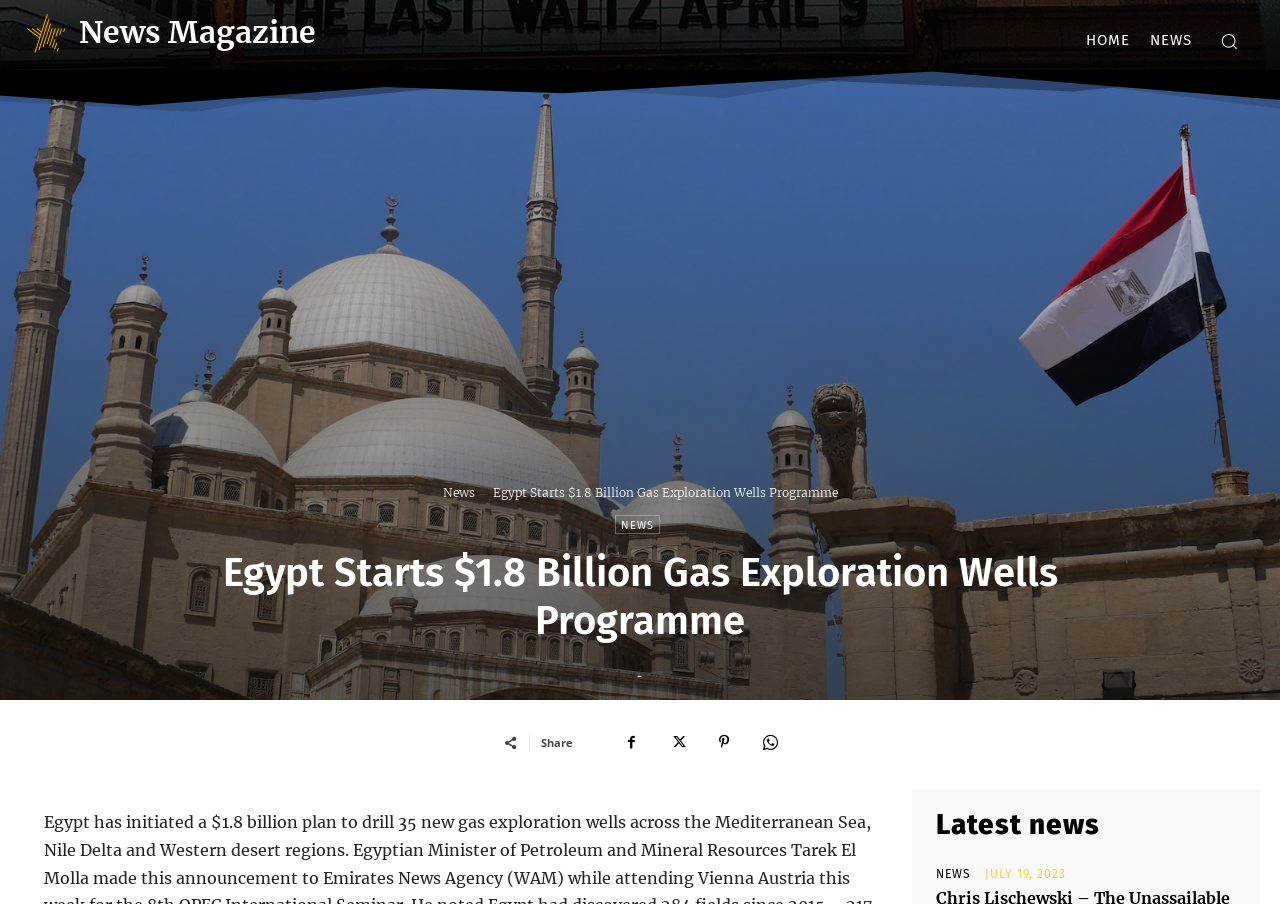Could you highlight the region that needs to be clicked to execute the instruction: "Click the search button"?

[0.939, 0.015, 0.981, 0.075]